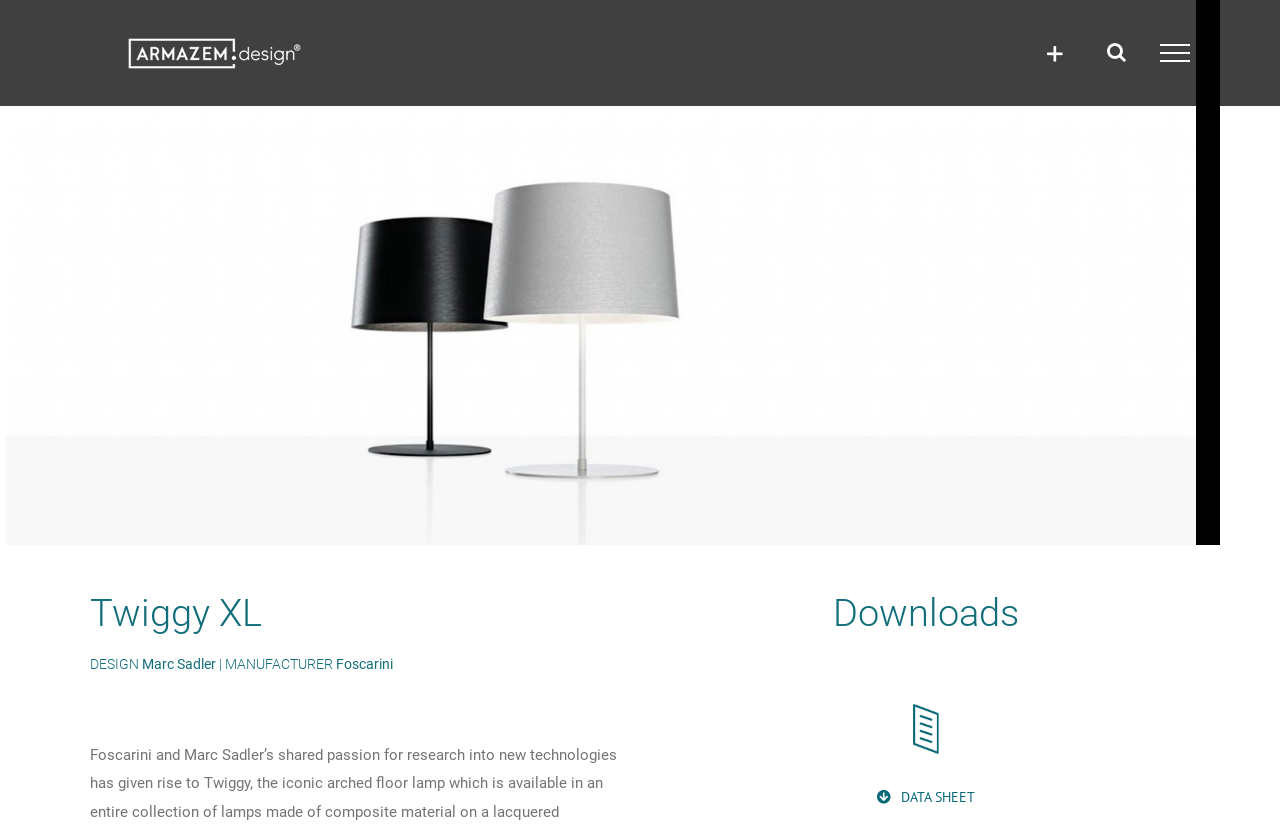Provide a brief response to the question using a single word or phrase: 
How many colors is the lamp available in?

Two